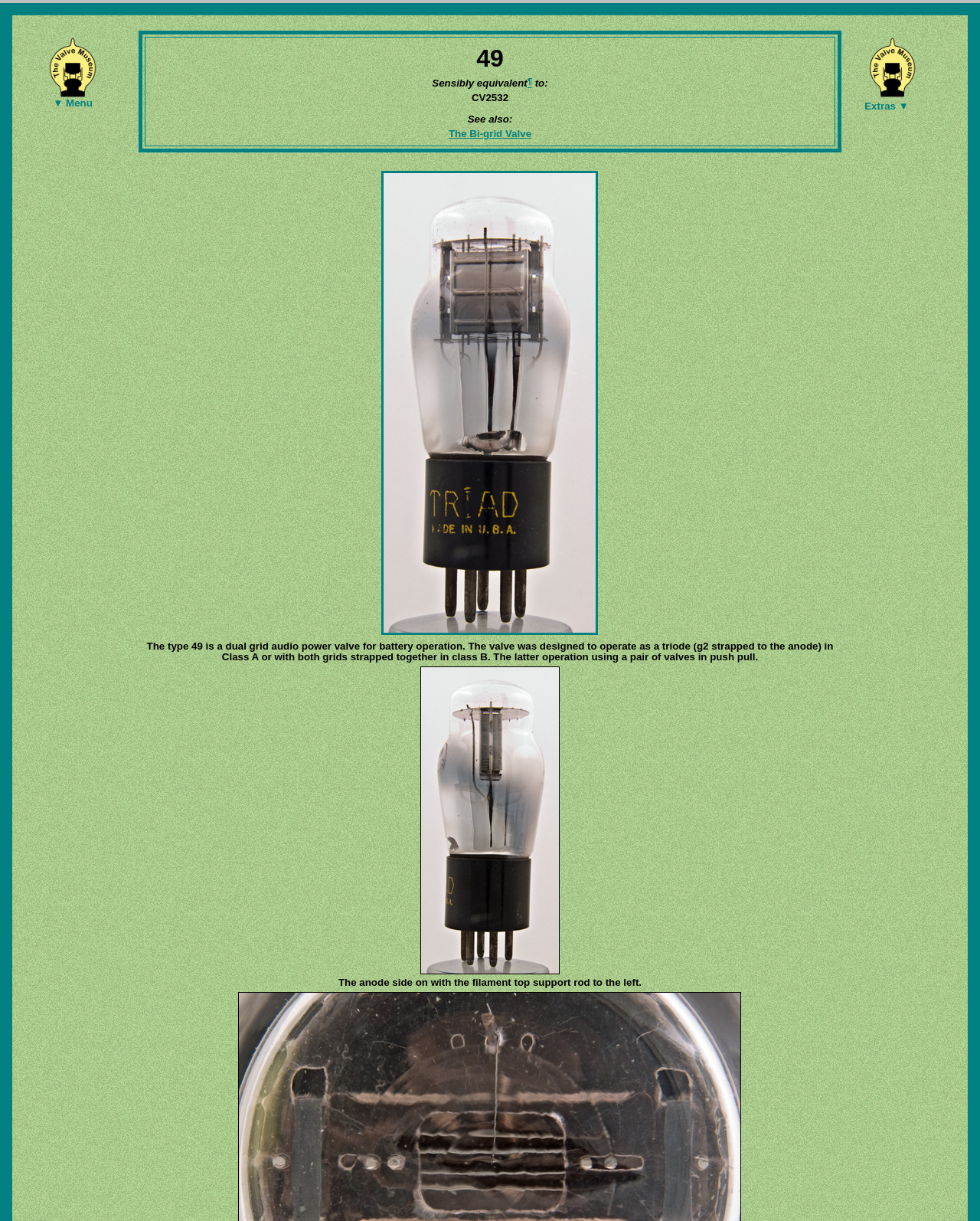What is the name of the valve museum?
Based on the image, give a one-word or short phrase answer.

49 @ The Valve Museum